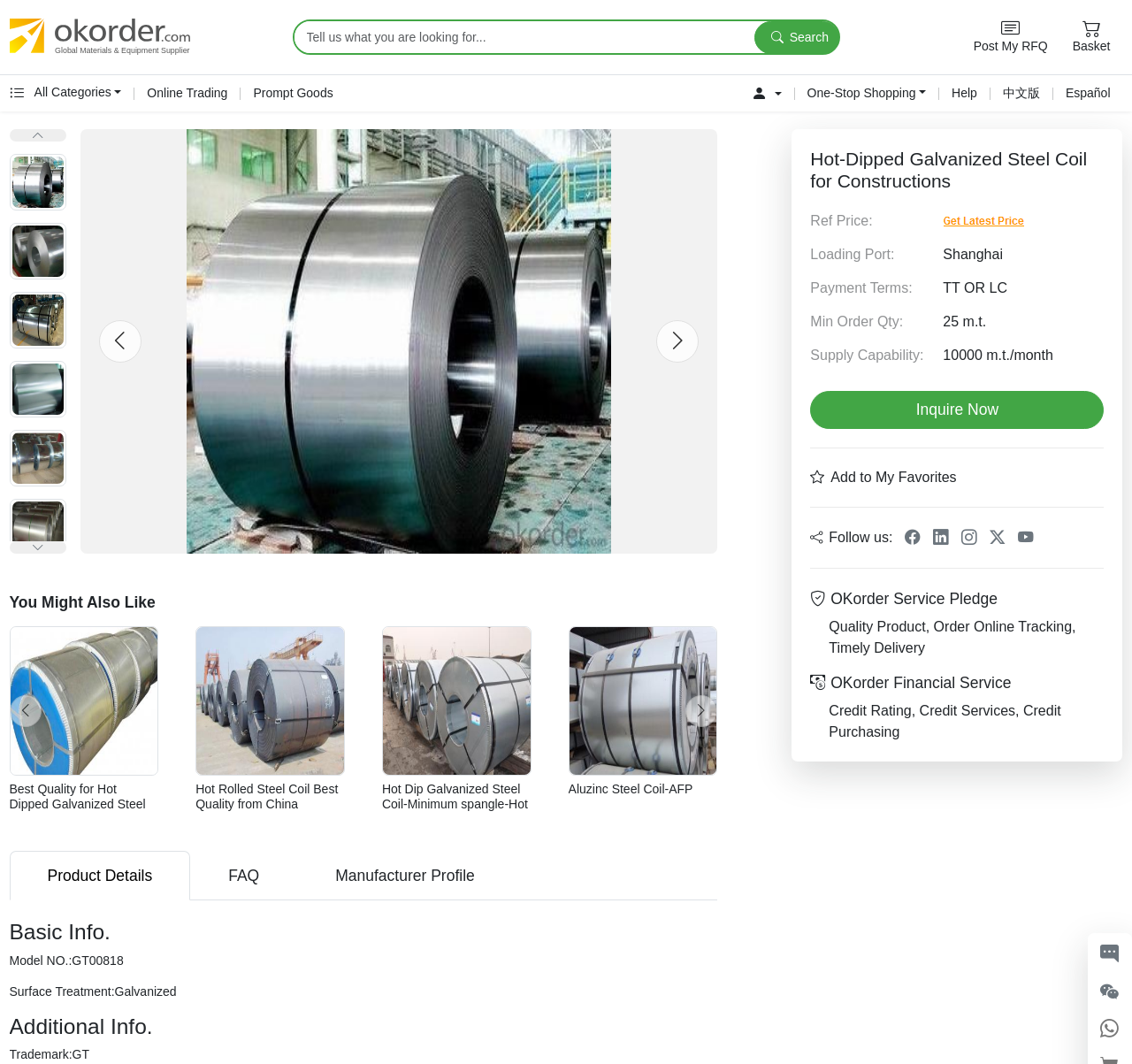Can you find the bounding box coordinates for the element to click on to achieve the instruction: "Learn about Wijmo JavaScript UI v1.2021"?

None